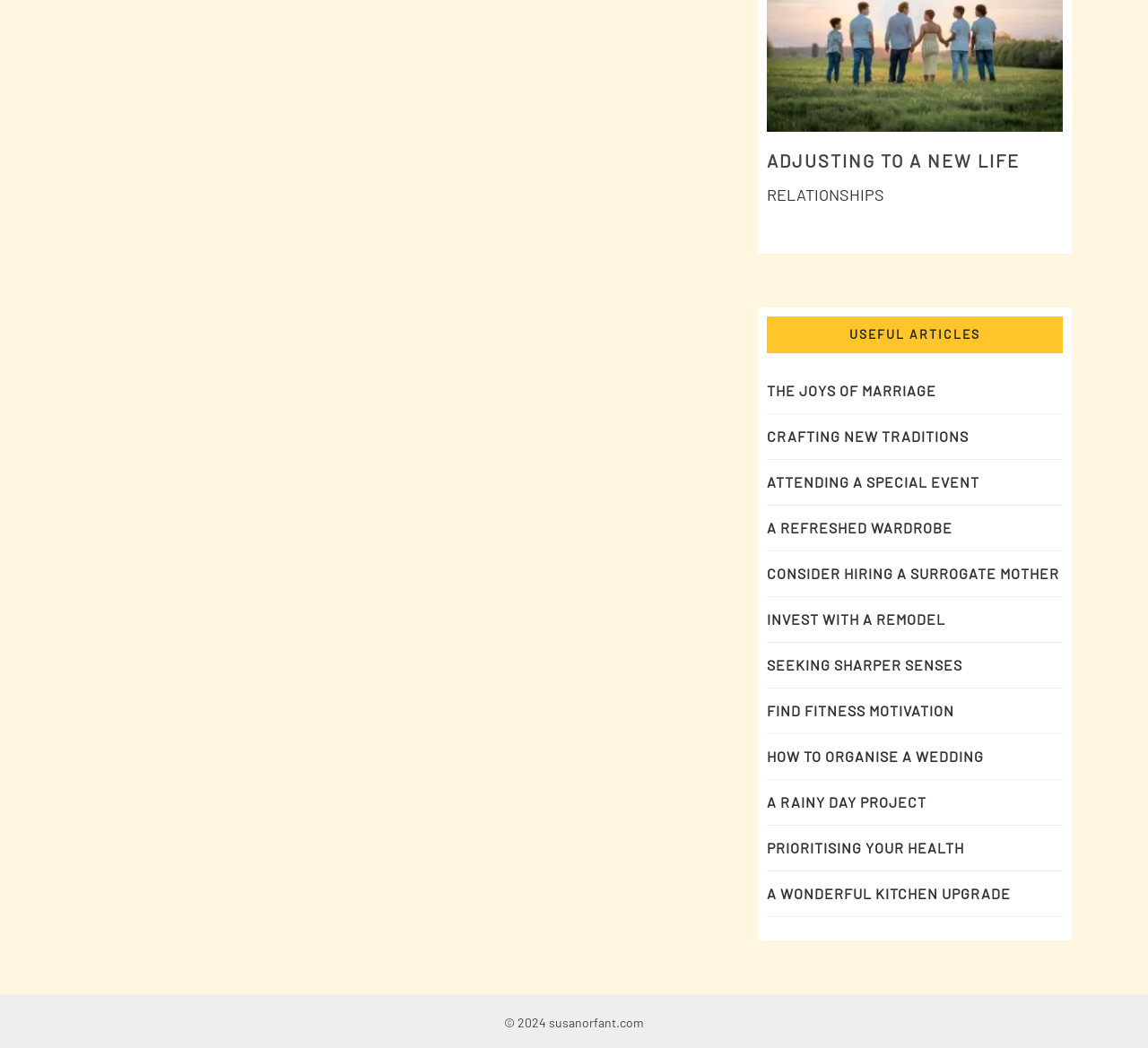Locate the bounding box coordinates of the area where you should click to accomplish the instruction: "read 'THE JOYS OF MARRIAGE'".

[0.668, 0.364, 0.816, 0.381]